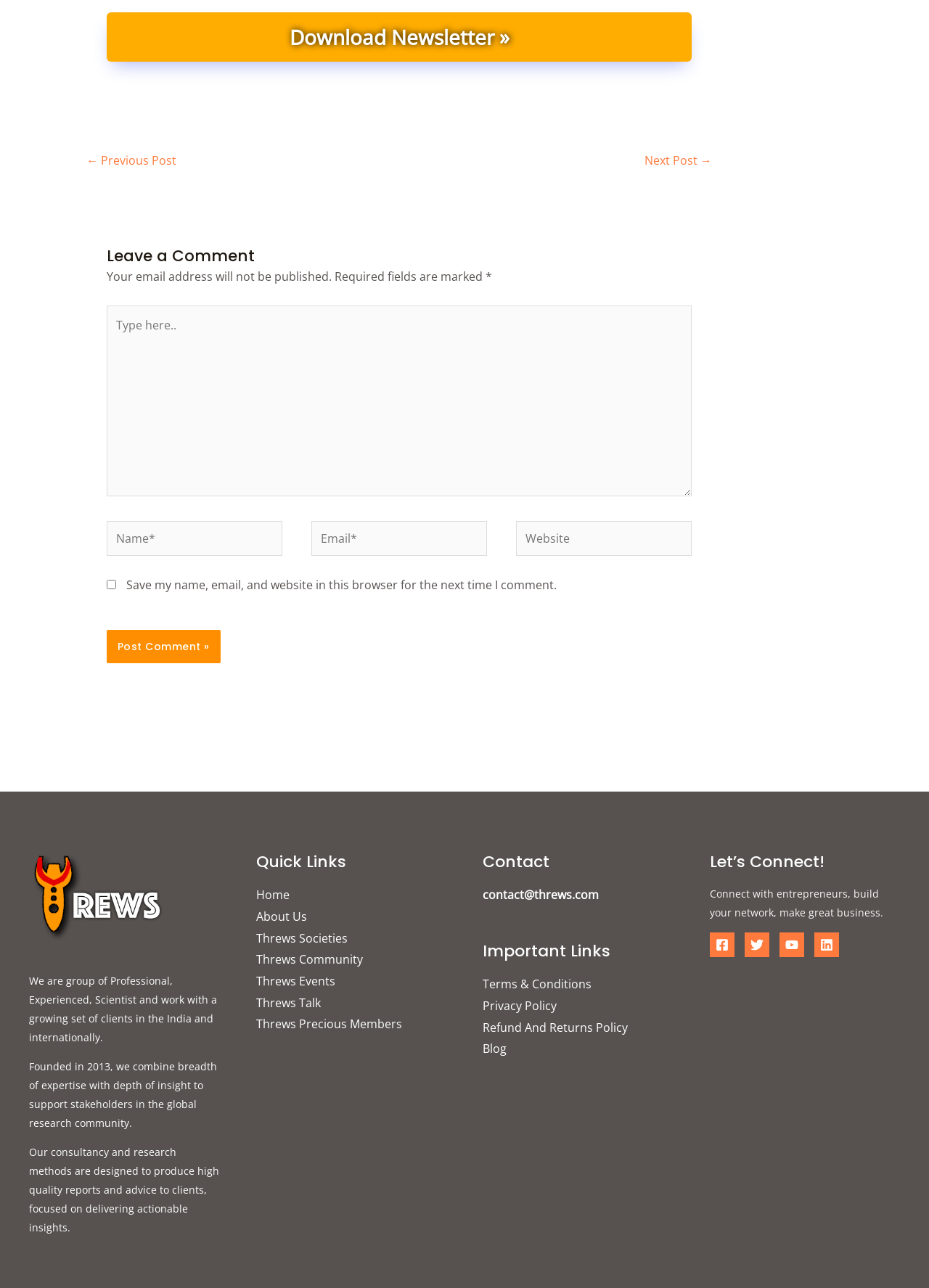Identify the bounding box of the UI element described as follows: "Threws Community". Provide the coordinates as four float numbers in the range of 0 to 1 [left, top, right, bottom].

[0.275, 0.739, 0.39, 0.751]